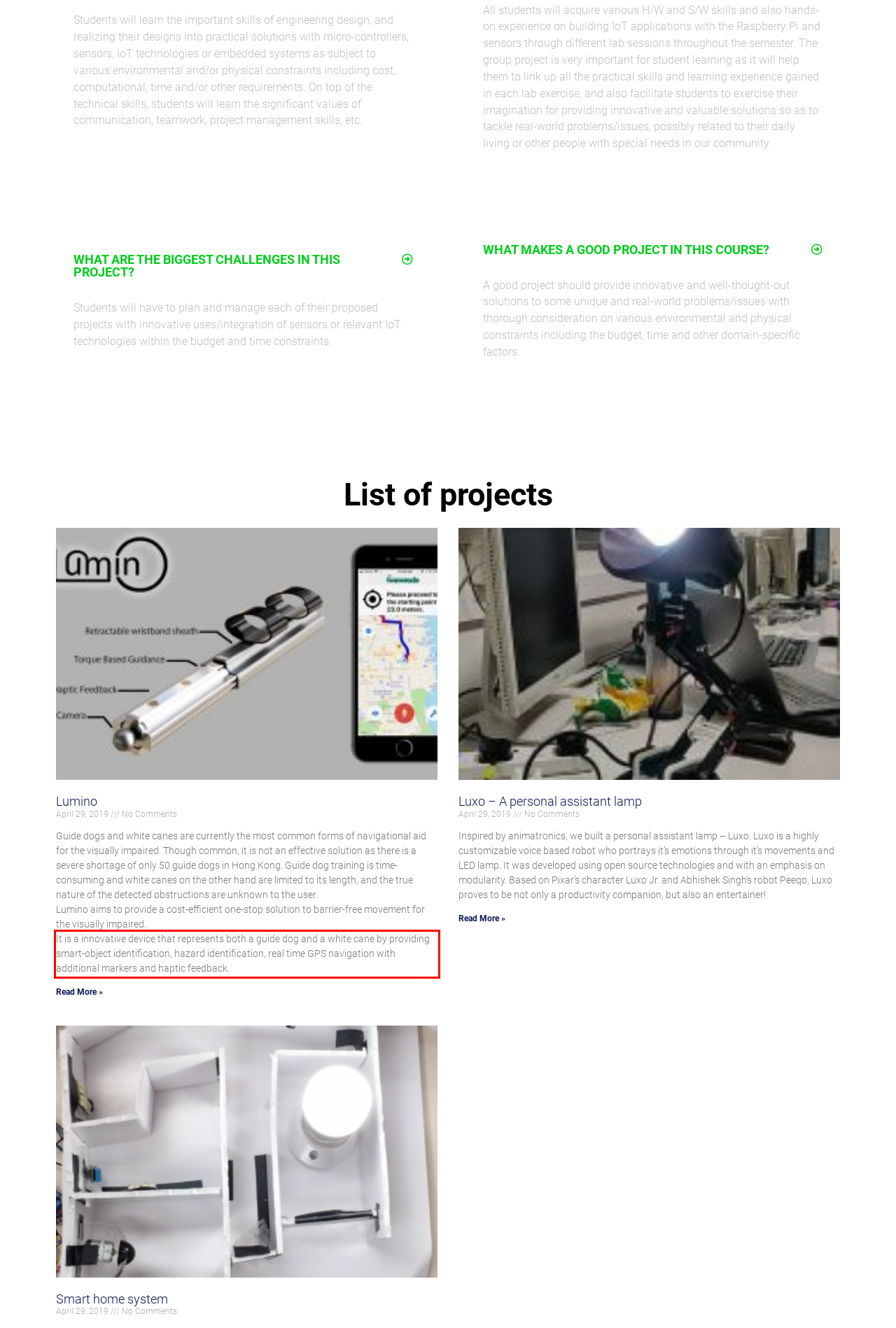Review the webpage screenshot provided, and perform OCR to extract the text from the red bounding box.

It is a innovative device that represents both a guide dog and a white cane by providing smart-object identification, hazard identification, real time GPS navigation with additional markers and haptic feedback.